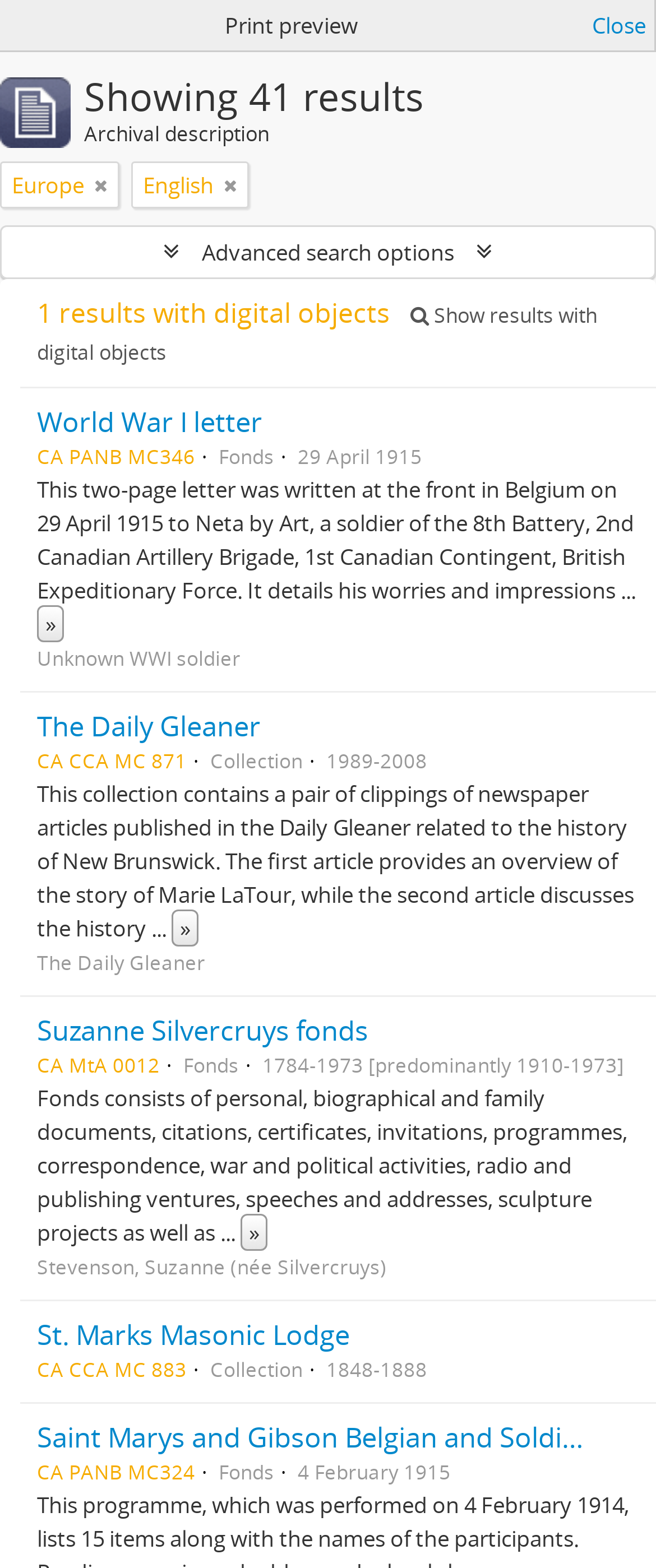Can you specify the bounding box coordinates for the region that should be clicked to fulfill this instruction: "View the article about The Daily Gleaner".

[0.056, 0.451, 0.397, 0.475]